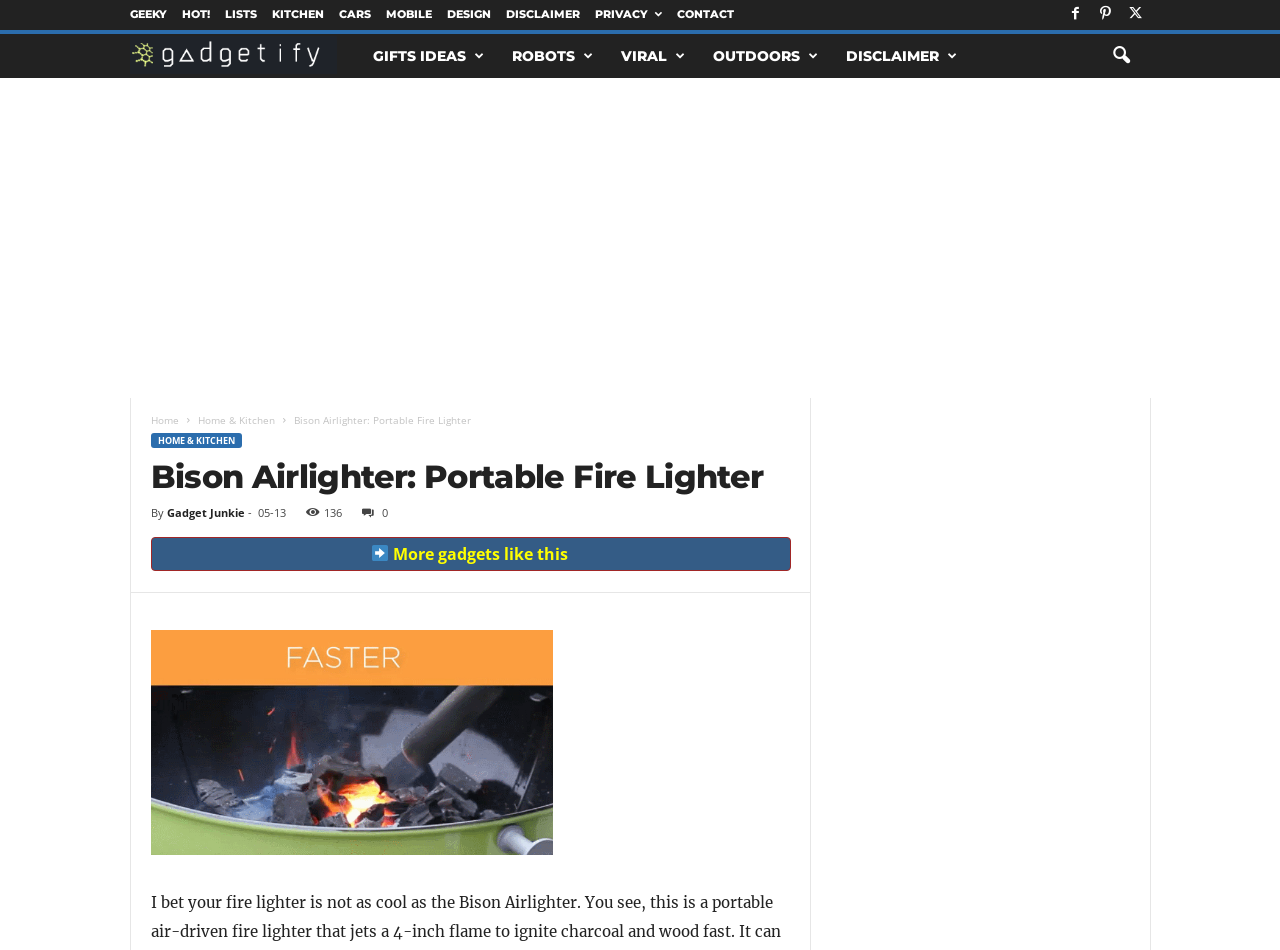What is the purpose of the button with a search icon?
Refer to the image and answer the question using a single word or phrase.

Search